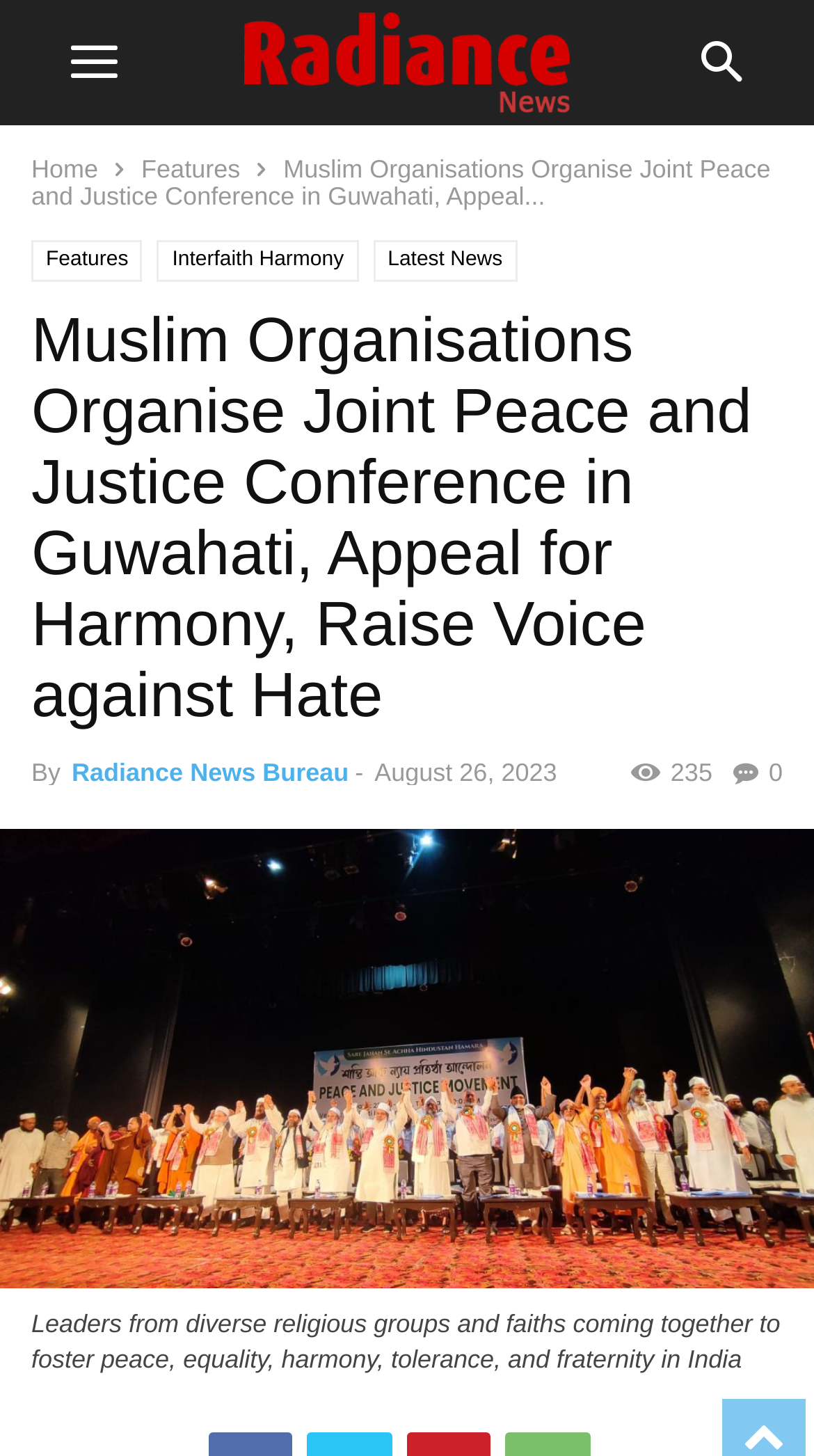How many views does the article have?
Based on the image, respond with a single word or phrase.

235